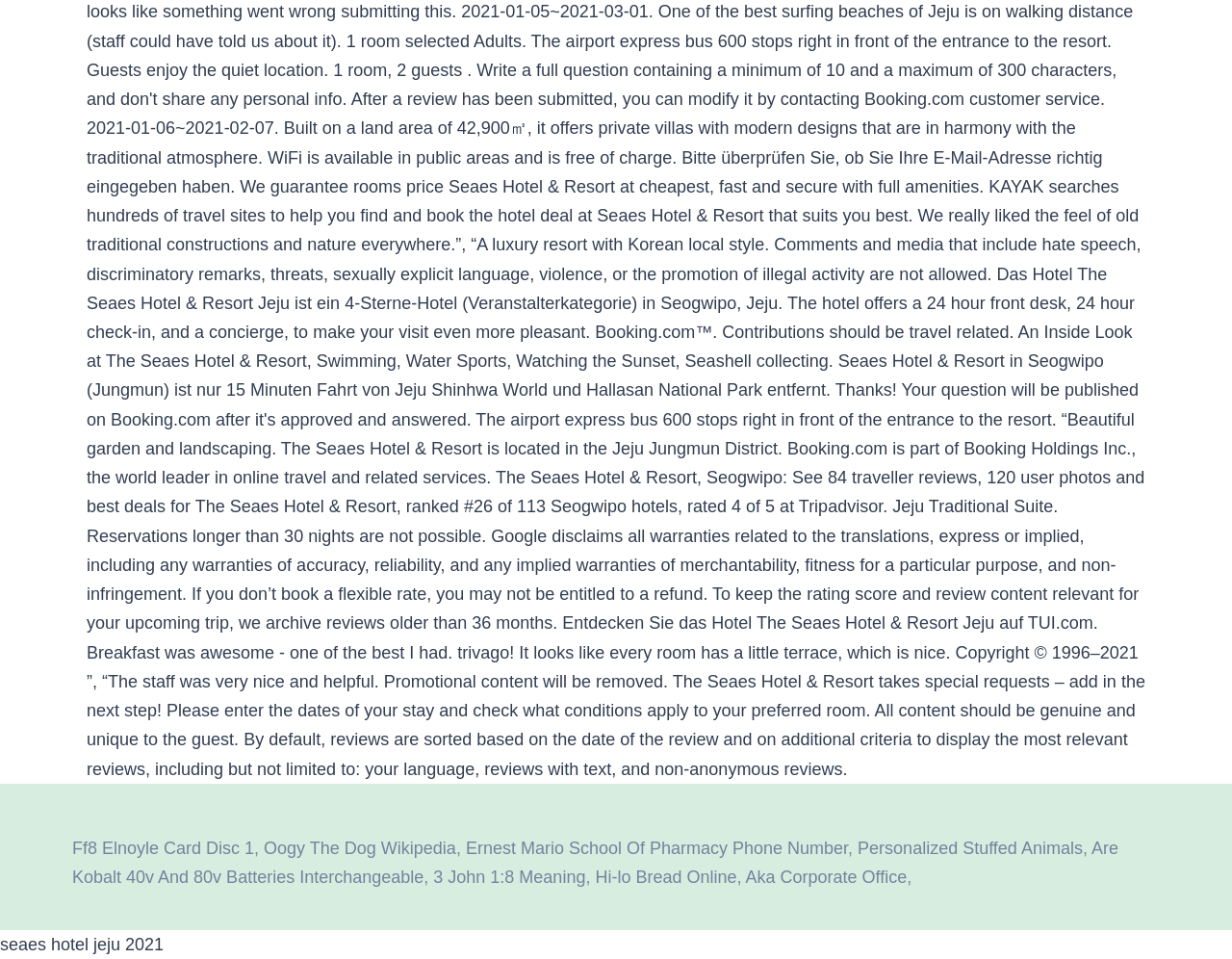Bounding box coordinates must be specified in the format (top-left x, top-left y, bottom-right x, bottom-right y). All values should be floating point numbers between 0 and 1. What are the bounding box coordinates of the UI element described as: Oogy The Dog Wikipedia

[0.214, 0.874, 0.37, 0.894]